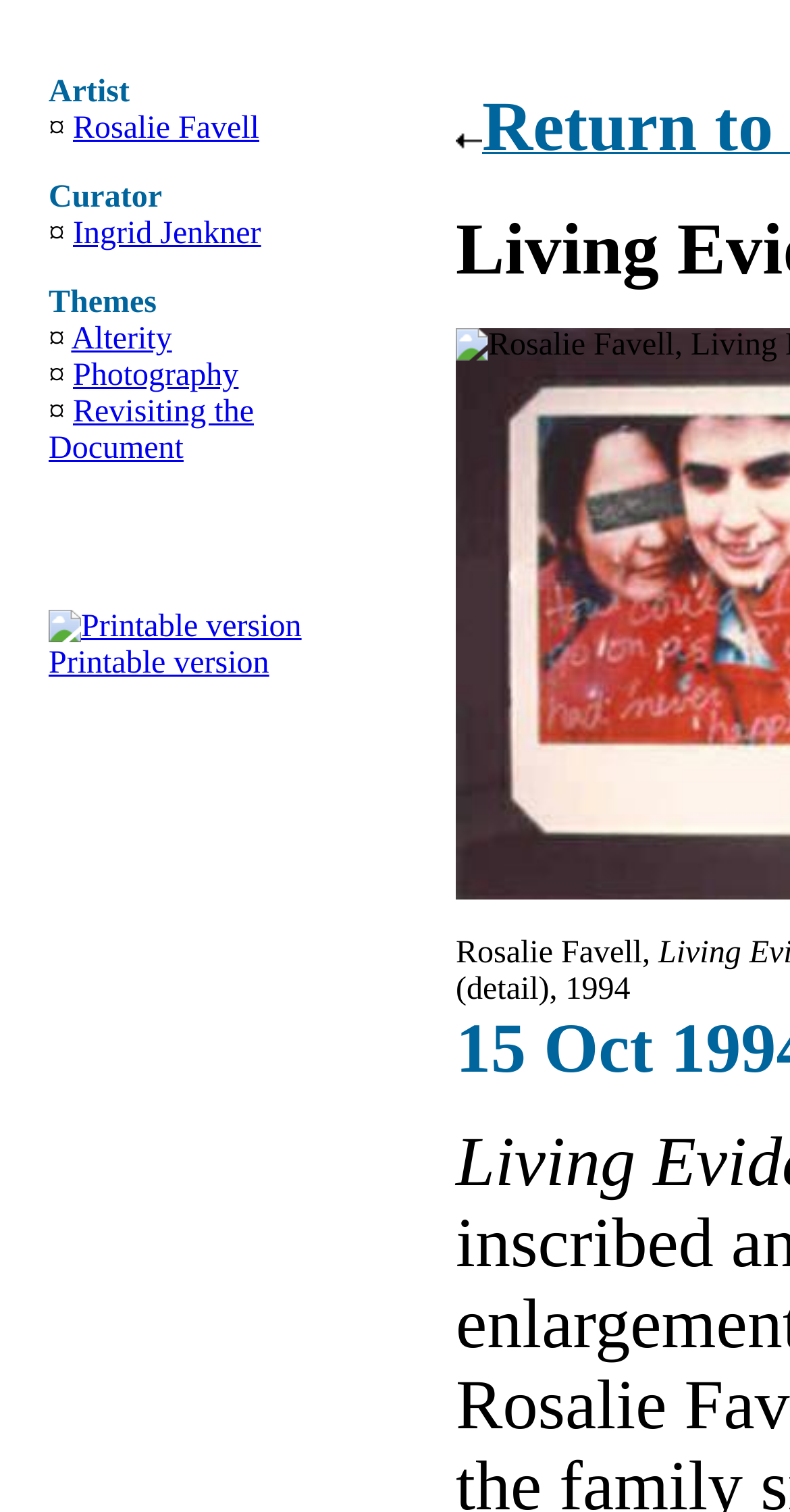Bounding box coordinates must be specified in the format (top-left x, top-left y, bottom-right x, bottom-right y). All values should be floating point numbers between 0 and 1. What are the bounding box coordinates of the UI element described as: Ingrid Jenkner

[0.092, 0.21, 0.33, 0.233]